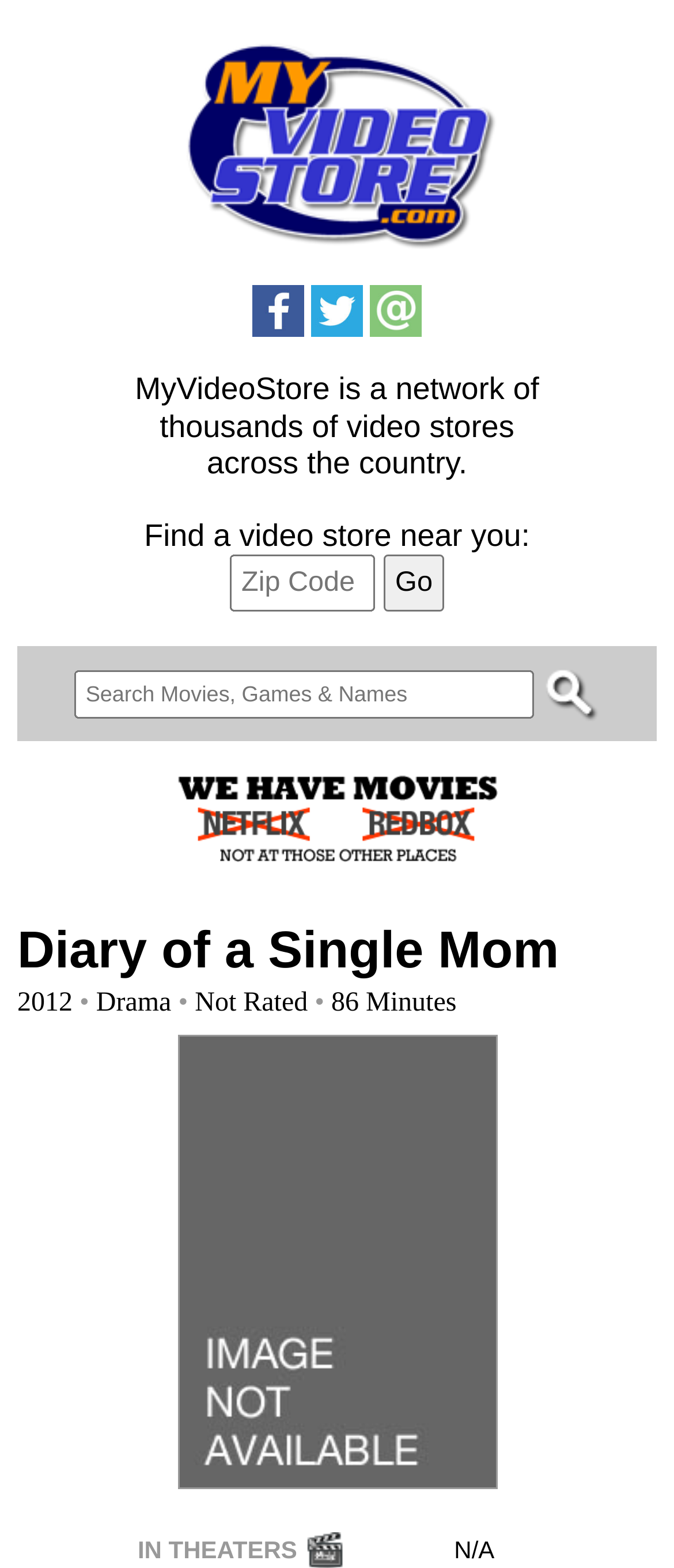Refer to the screenshot and answer the following question in detail:
What is the name of the video store network?

The name of the video store network can be found in the heading element which says 'MyVideoStore is a network of thousands of video stores across the country.'